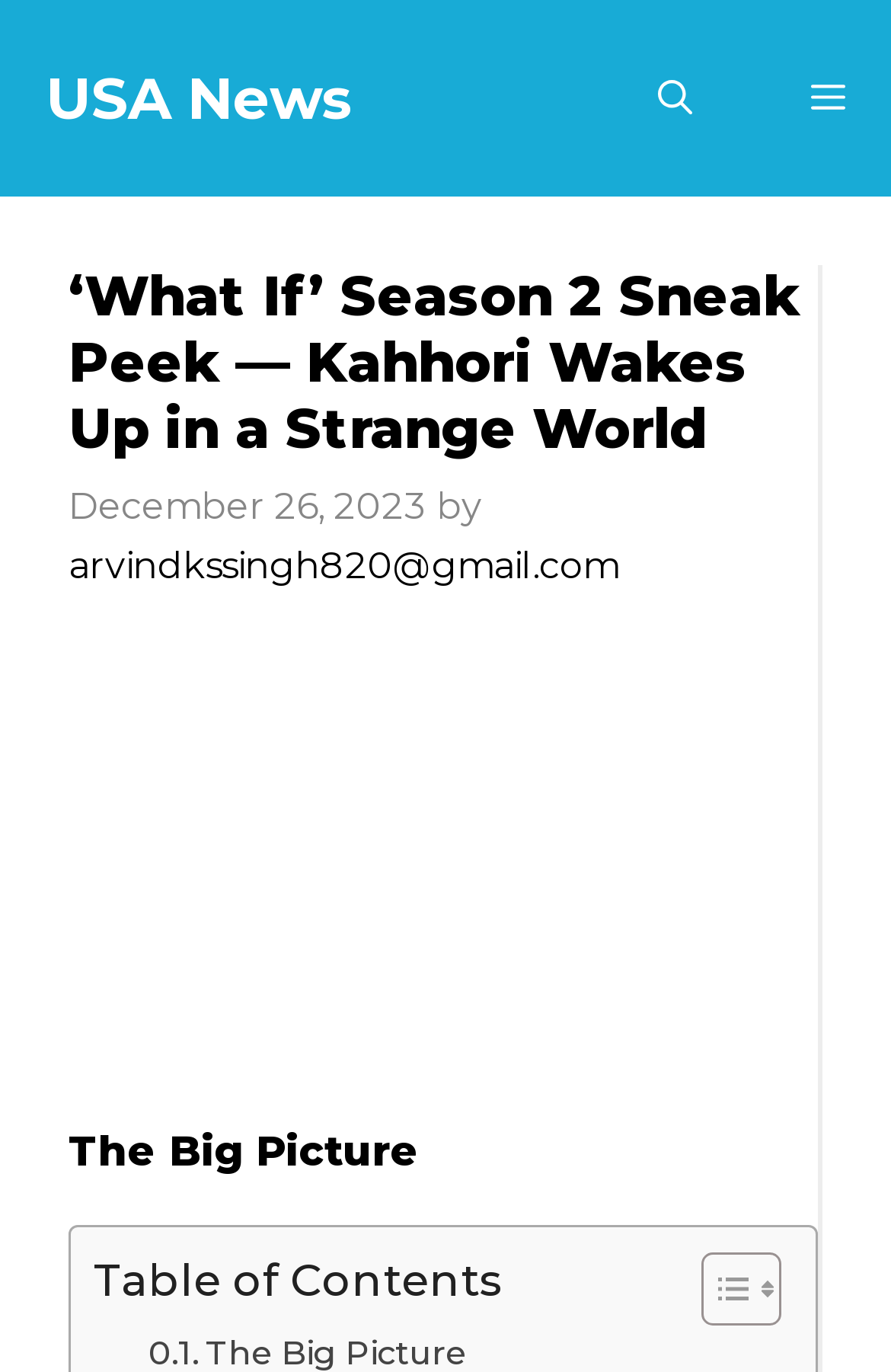Give a one-word or phrase response to the following question: Who is the author of the article?

arvindkssingh820@gmail.com